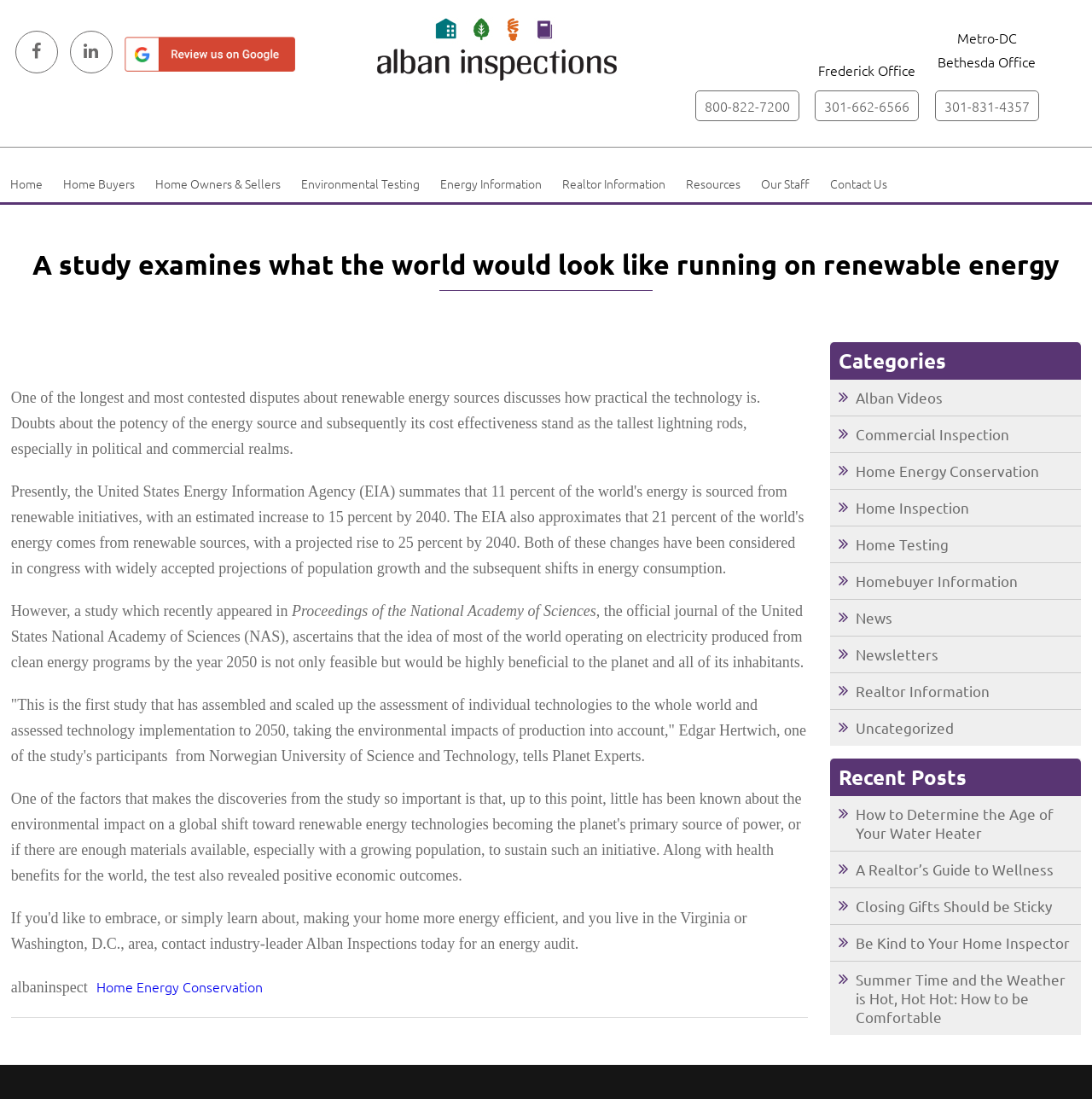What type of information can be found in the 'Realtor Information' section?
Carefully analyze the image and provide a thorough answer to the question.

The 'Realtor Information' section likely contains resources and information specifically tailored for realtors, such as guides, tips, or industry news, as indicated by its presence on the website of a company that provides home inspection and testing services.